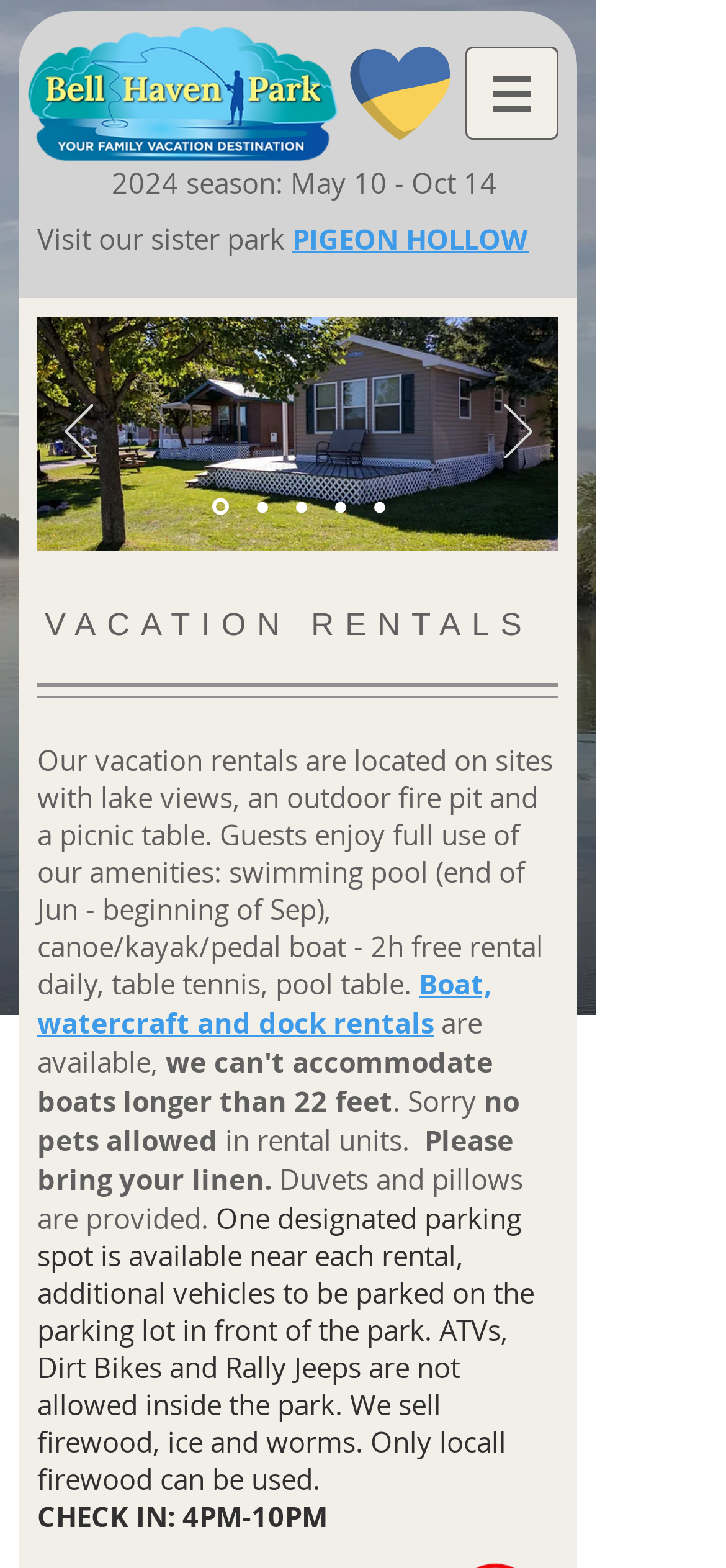What is provided in the rental units?
Refer to the image and provide a concise answer in one word or phrase.

Duvets and pillows